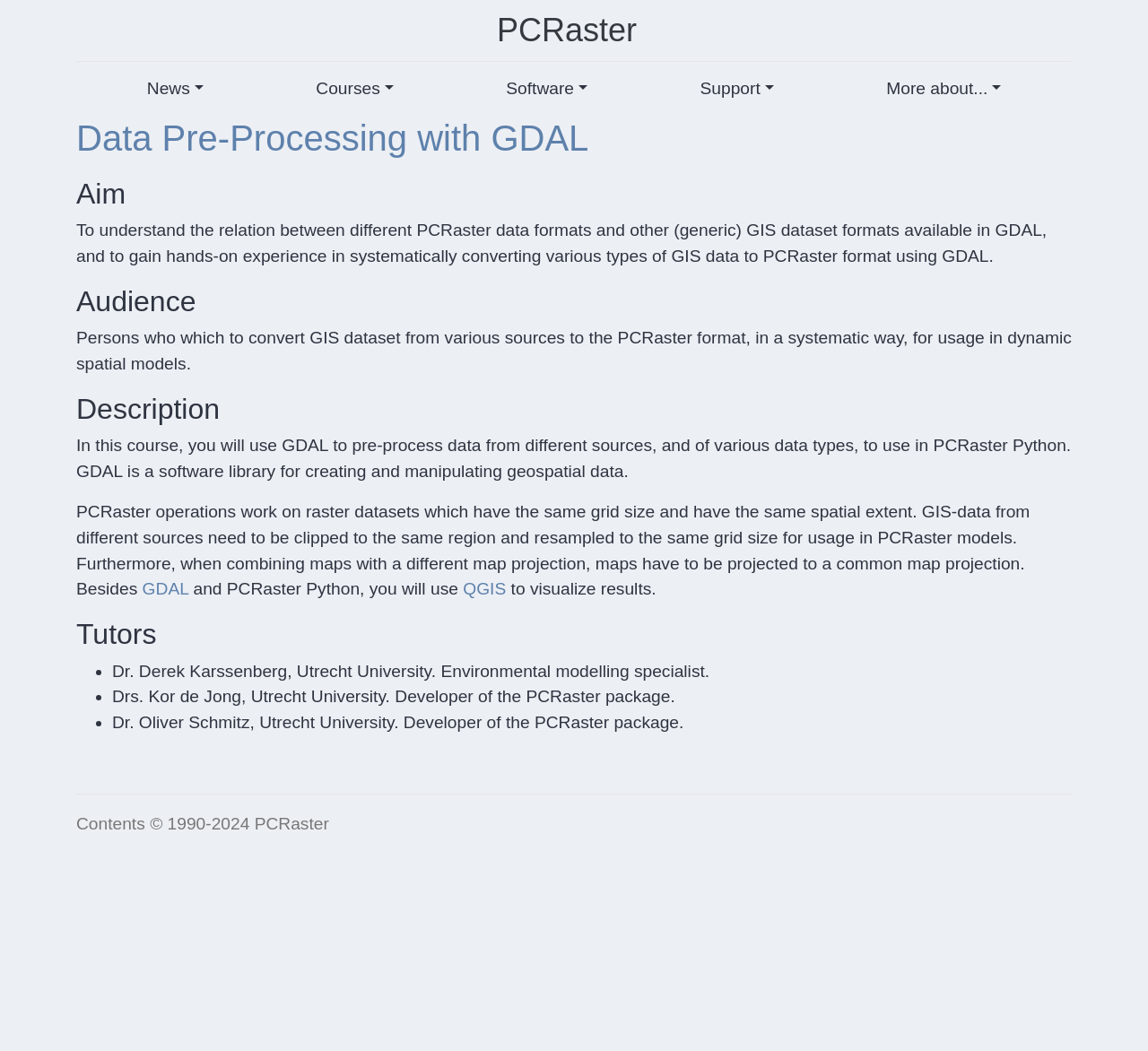What is the main topic of this webpage?
Answer the question using a single word or phrase, according to the image.

Data Pre-Processing with GDAL